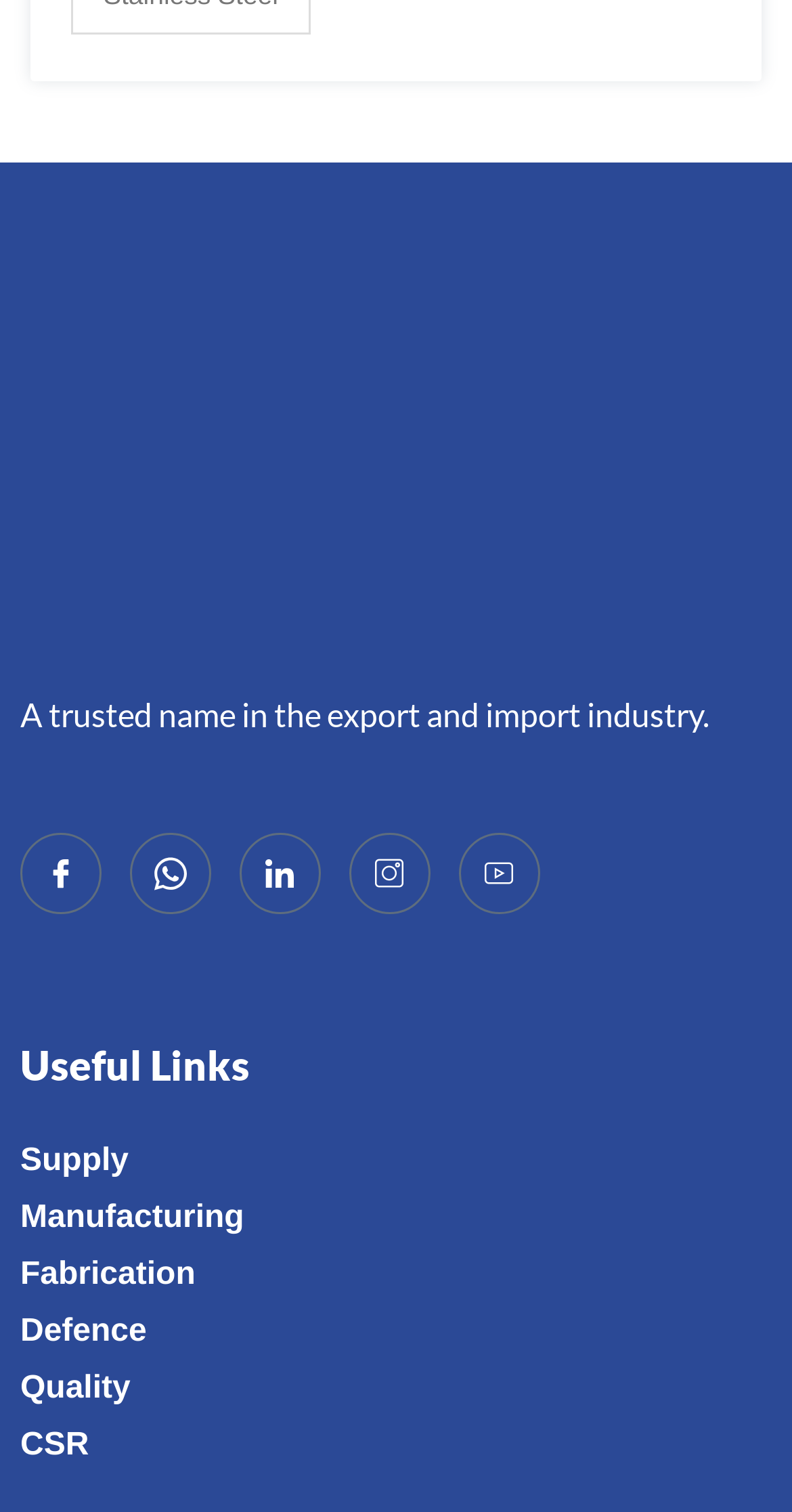Find and specify the bounding box coordinates that correspond to the clickable region for the instruction: "Check quality control".

[0.026, 0.901, 0.165, 0.938]